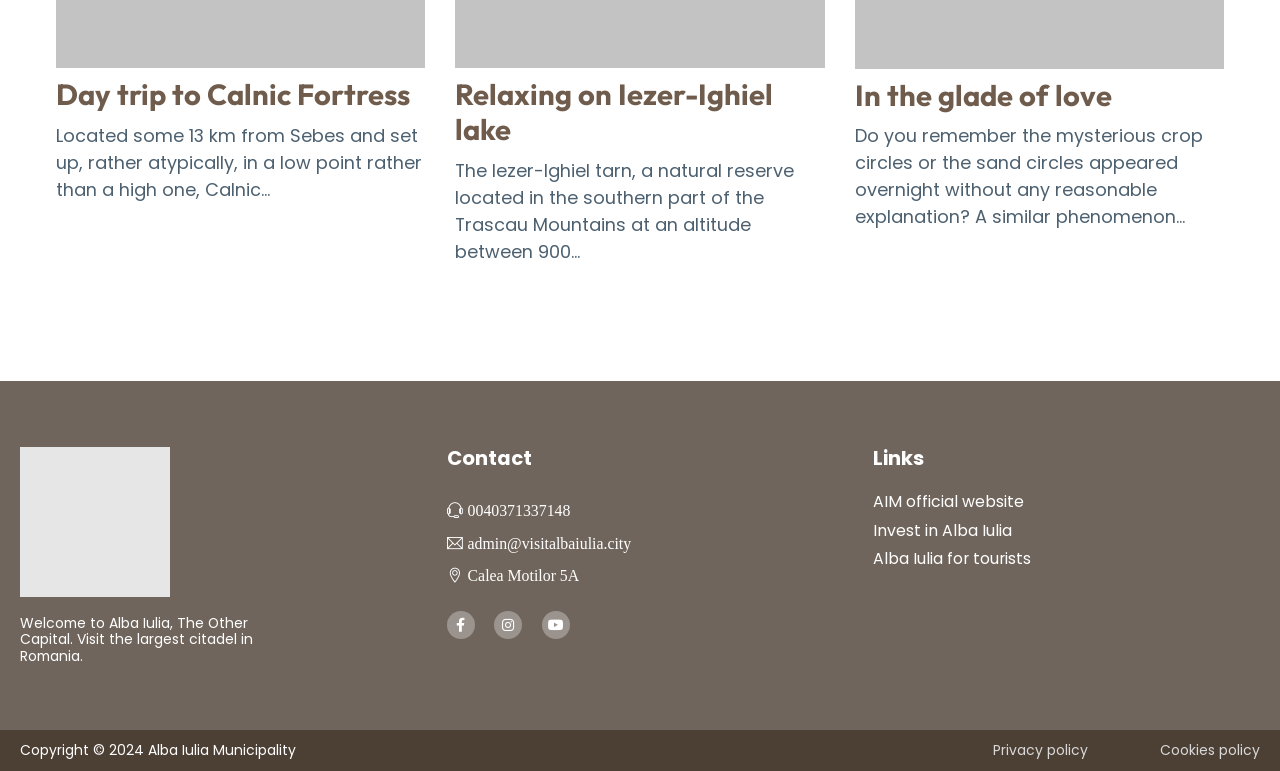From the element description: "Invest in Alba Iulia", extract the bounding box coordinates of the UI element. The coordinates should be expressed as four float numbers between 0 and 1, in the order [left, top, right, bottom].

[0.682, 0.673, 0.791, 0.704]